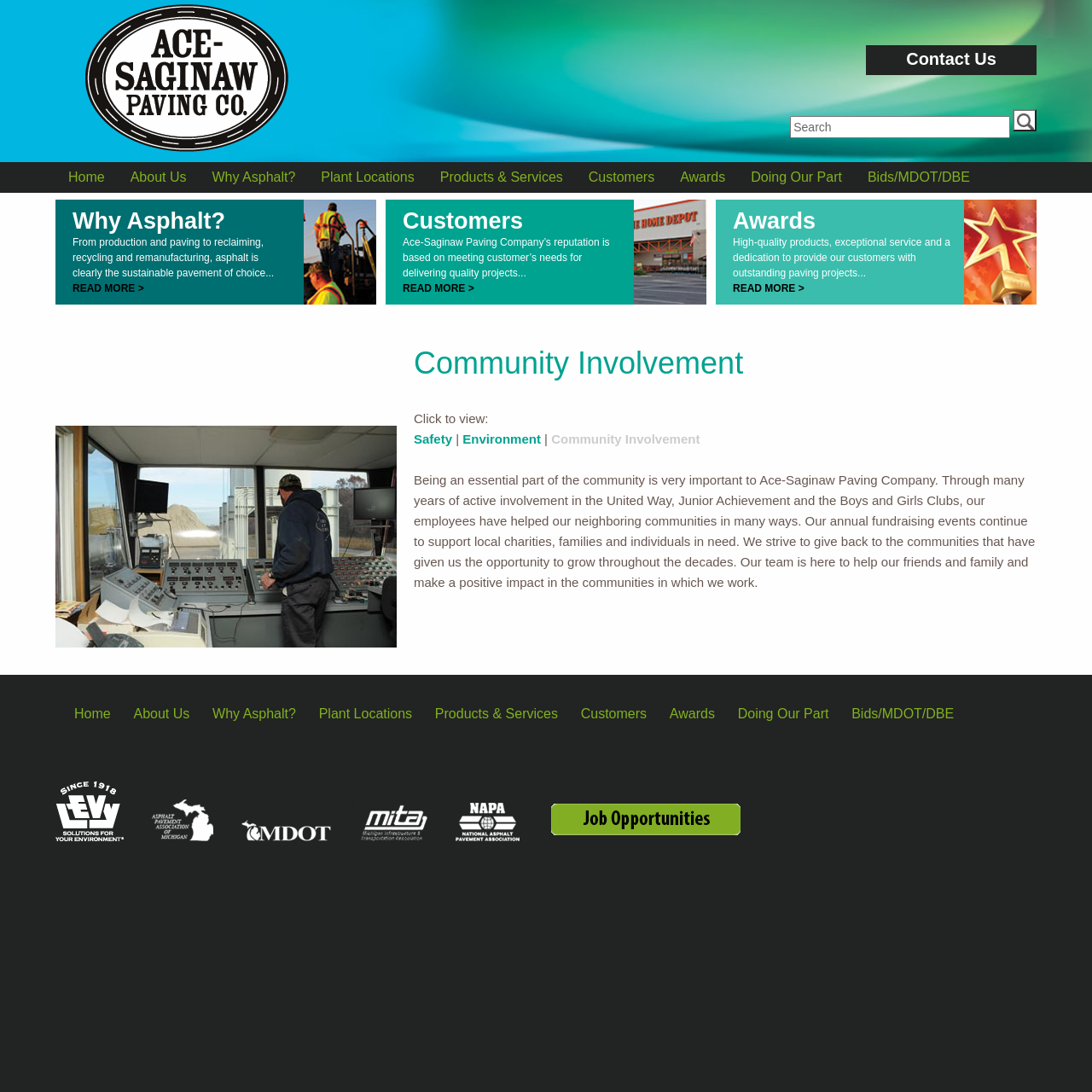Locate the bounding box coordinates of the area where you should click to accomplish the instruction: "Click Community Involvement".

[0.051, 0.39, 0.363, 0.593]